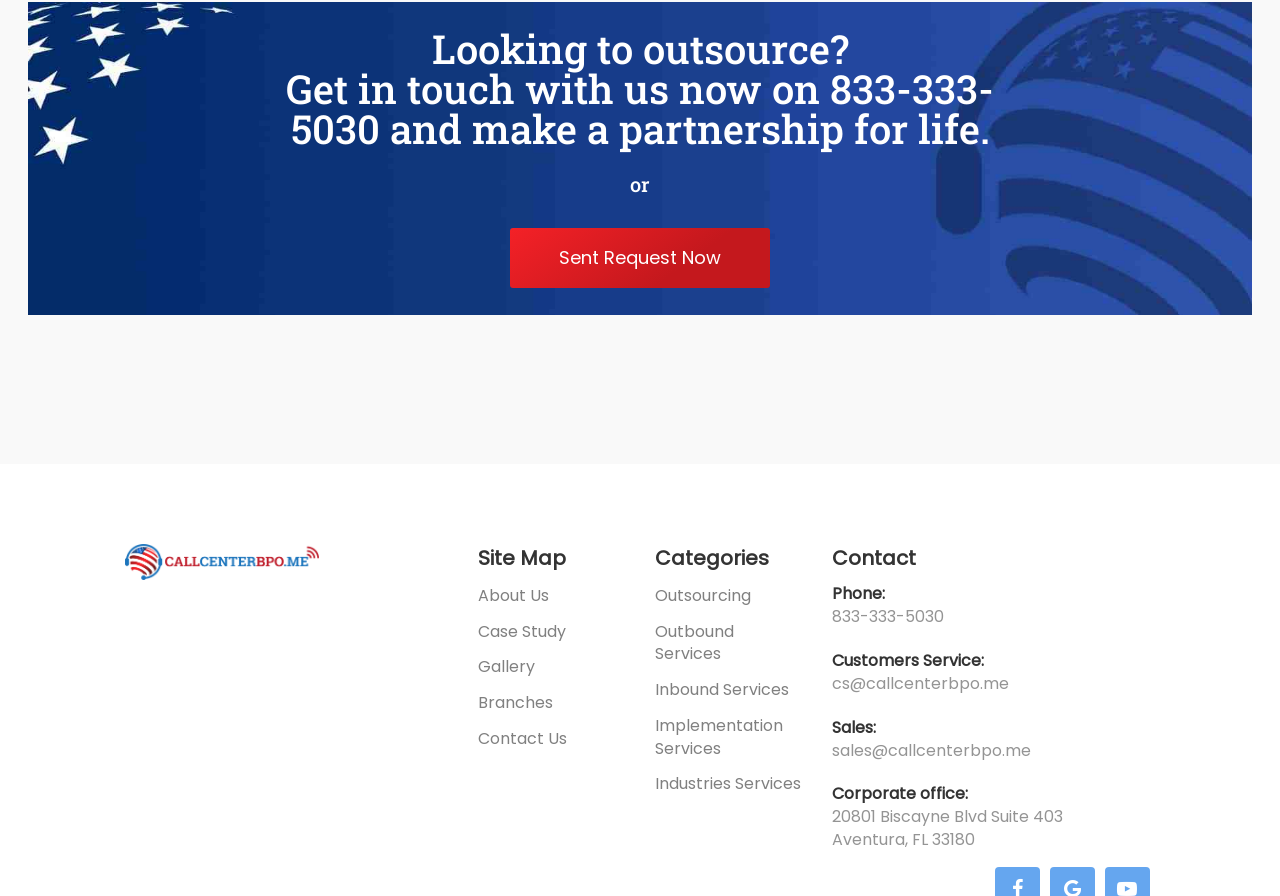Carefully examine the image and provide an in-depth answer to the question: What is the city and state of the corporate office?

I found the city and state by looking at the contact information section, where it says 'Aventura, FL 33180'.